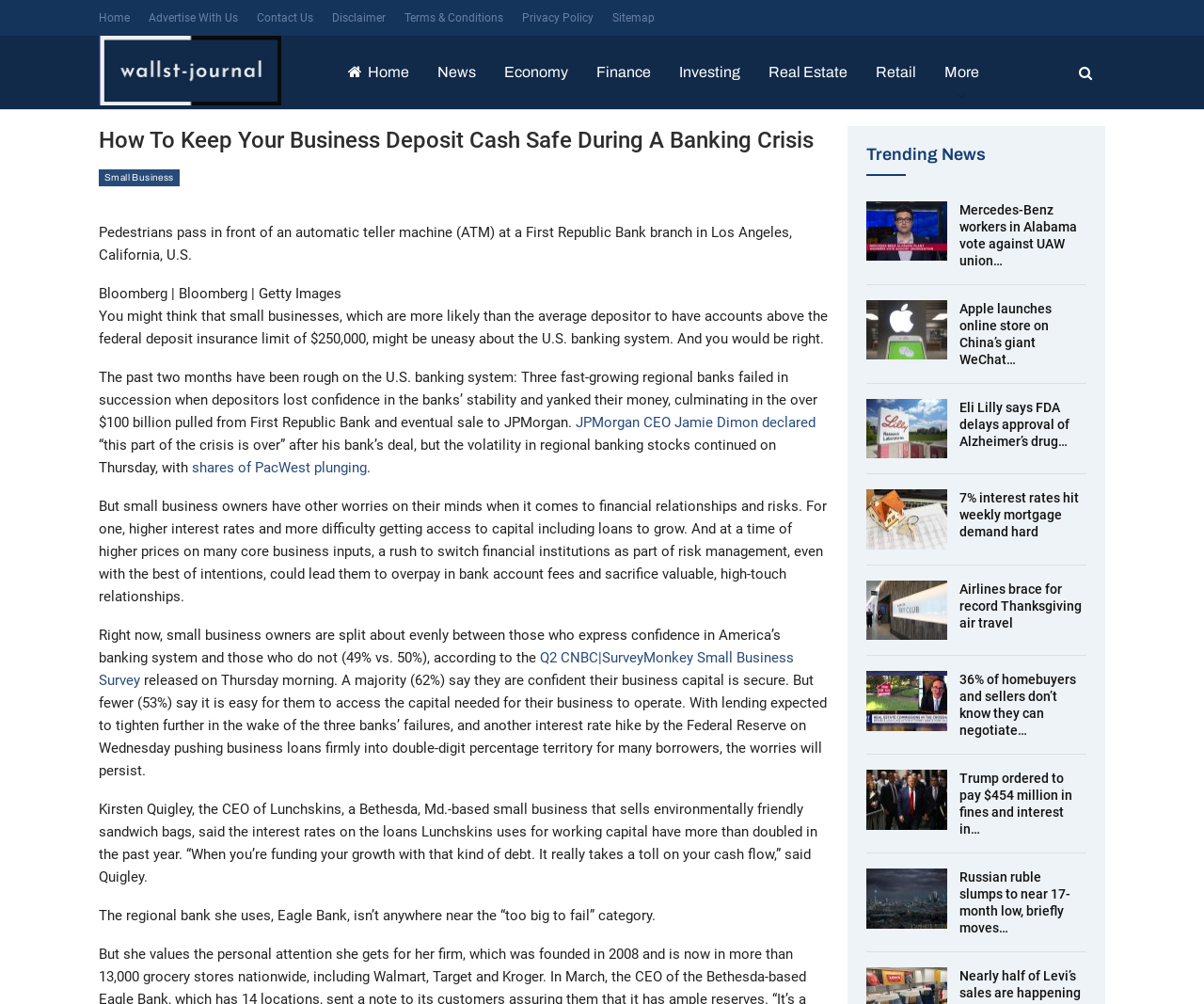What is the percentage of small business owners who express confidence in America's banking system?
Give a thorough and detailed response to the question.

The percentage can be found in the sentence 'Right now, small business owners are split about evenly between those who express confidence in America’s banking system and those who do not (49% vs. 50%), according to the Q2 CNBC|SurveyMonkey Small Business Survey released on Thursday morning.'